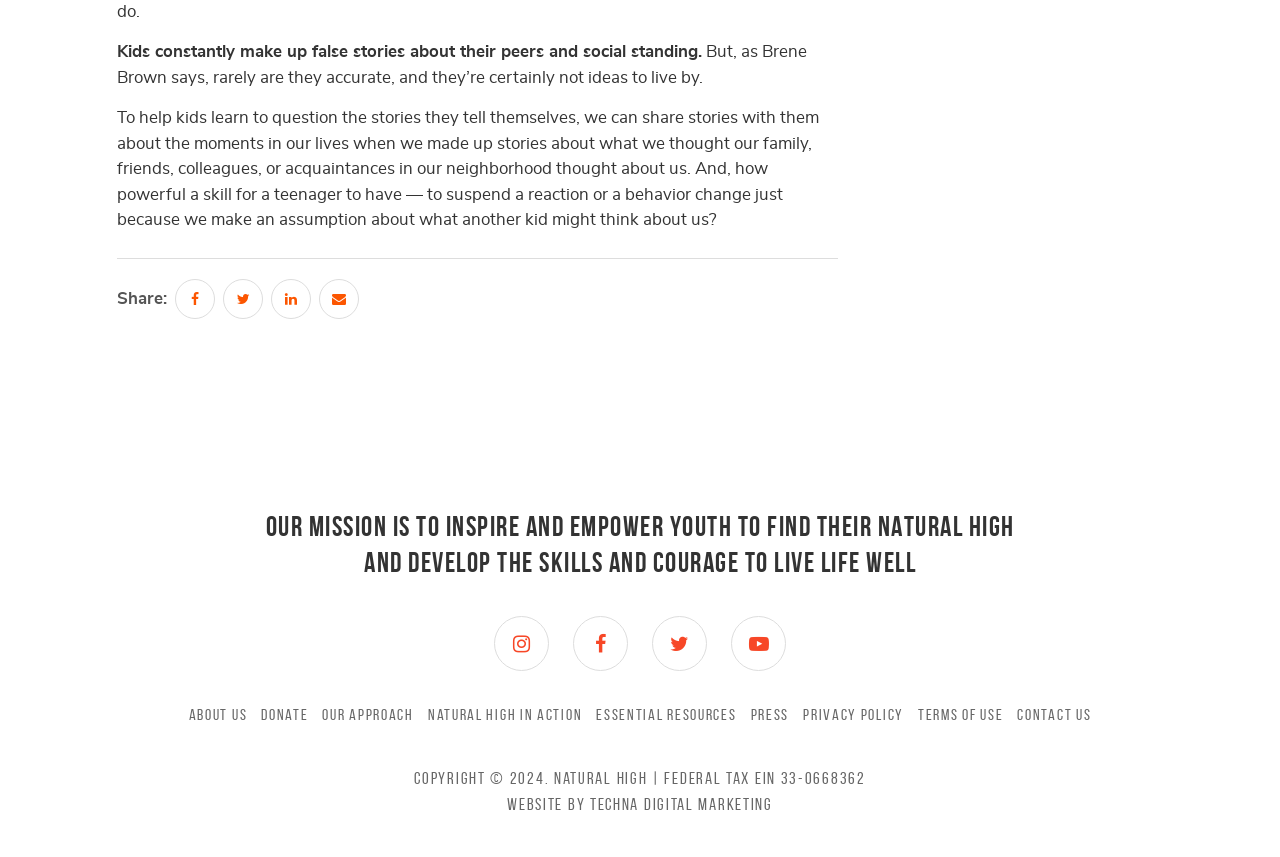Determine the bounding box coordinates of the UI element described by: "parent_node: Share:".

[0.249, 0.325, 0.281, 0.372]